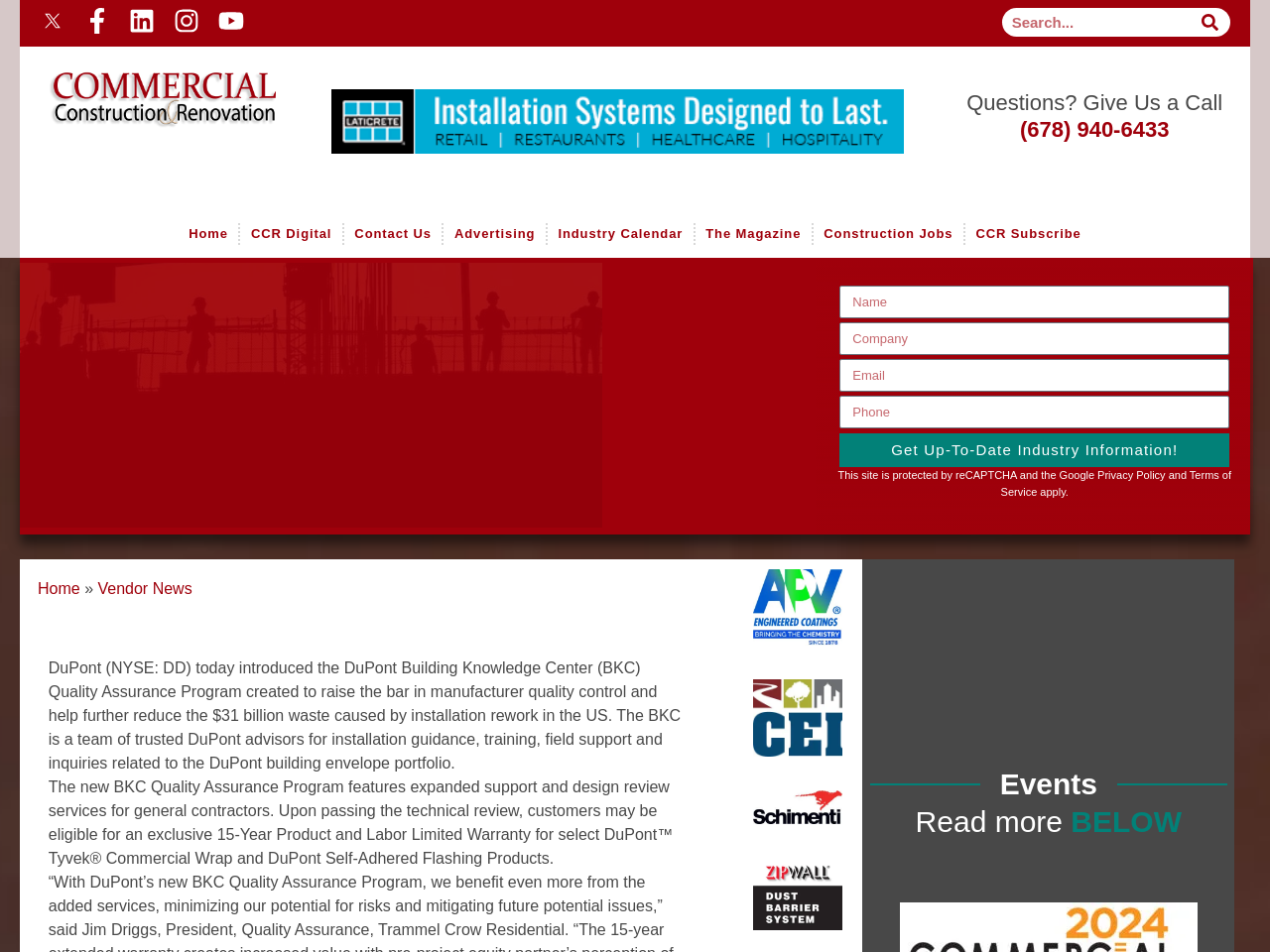Please locate the bounding box coordinates of the element that should be clicked to complete the given instruction: "Contact Assemblymember".

None